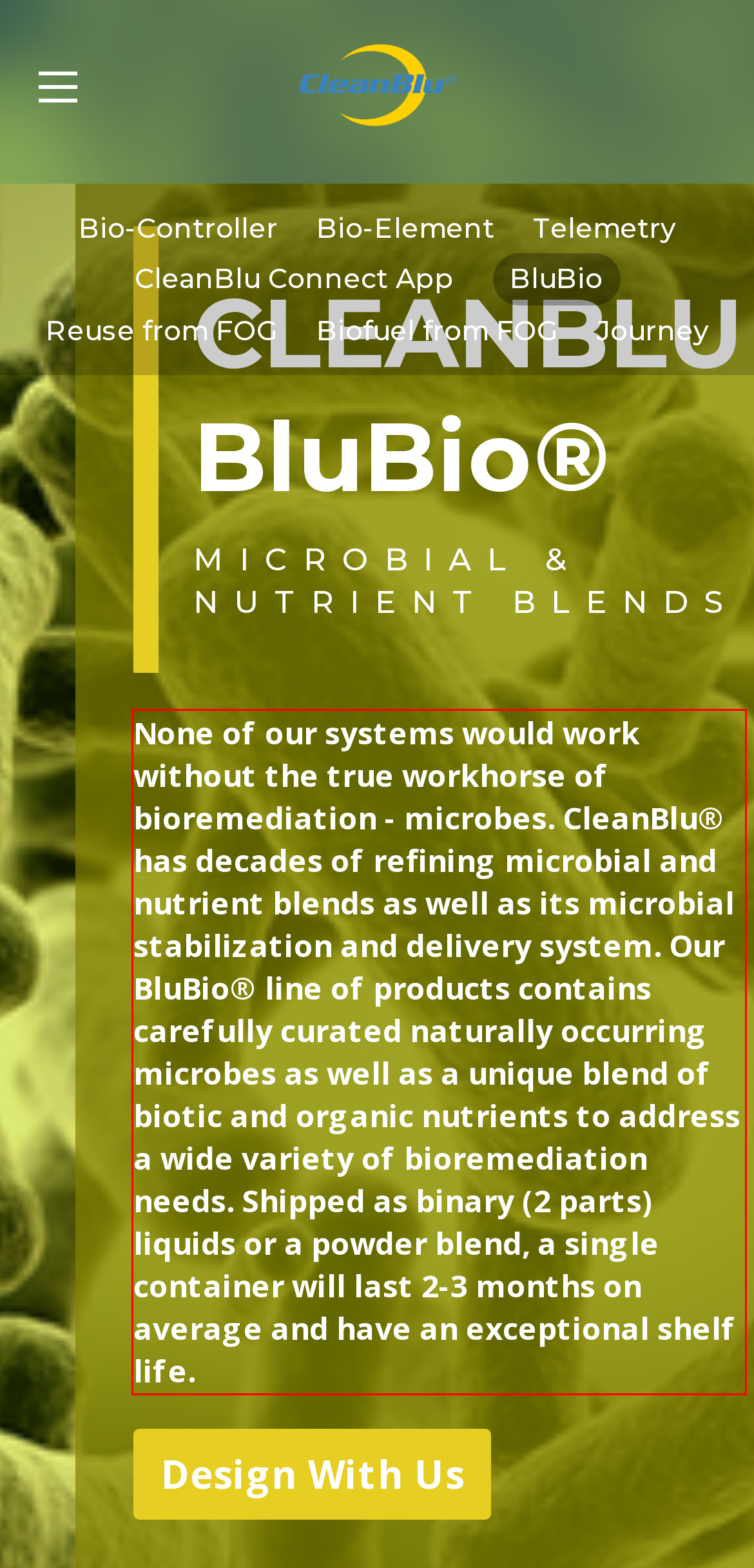You have a screenshot with a red rectangle around a UI element. Recognize and extract the text within this red bounding box using OCR.

None of our systems would work without the true workhorse of bioremediation - microbes. CleanBlu® has decades of refining microbial and nutrient blends as well as its microbial stabilization and delivery system. Our BluBio® line of products contains carefully curated naturally occurring microbes as well as a unique blend of biotic and organic nutrients to address a wide variety of bioremediation needs. Shipped as binary (2 parts) liquids or a powder blend, a single container will last 2-3 months on average and have an exceptional shelf life.